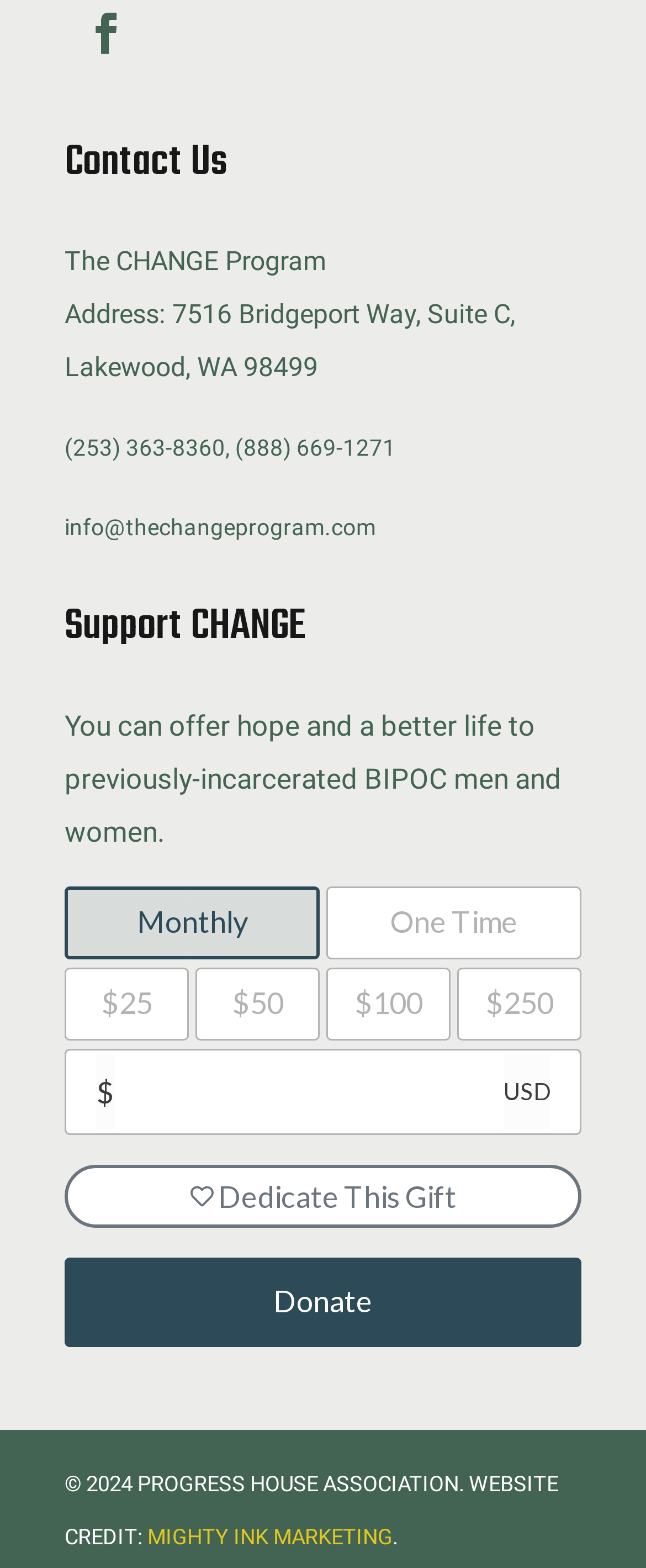Determine the bounding box for the described UI element: "(253) 363-8360, (888) 669-1271".

[0.1, 0.276, 0.613, 0.293]